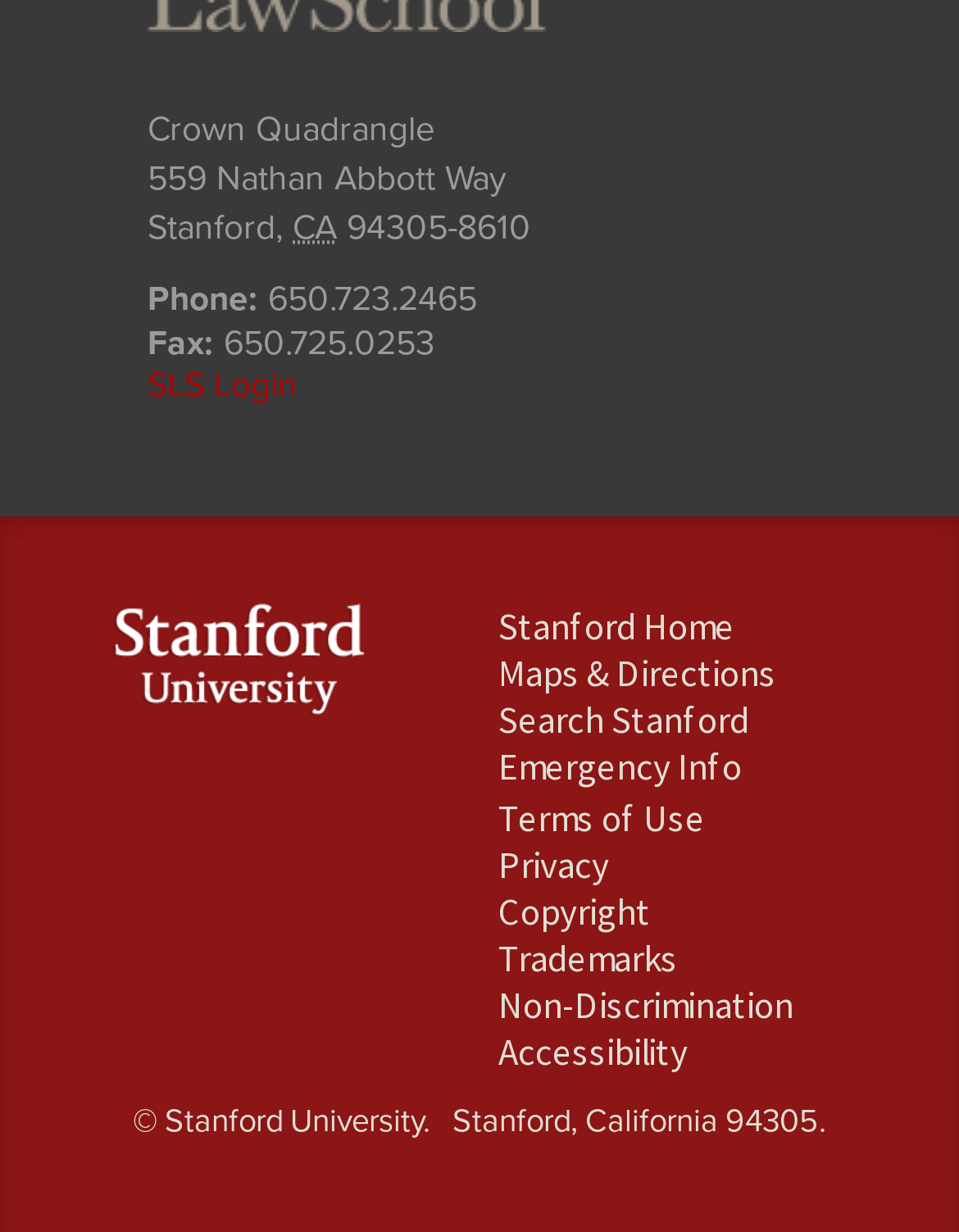What is the address of Crown Quadrangle?
Please give a detailed and elaborate explanation in response to the question.

I found the address by looking at the top section of the webpage, where it lists the address as '559 Nathan Abbott Way' followed by 'Stanford' and then 'California' abbreviated as 'CA', and finally the zip code '94305-8610'.